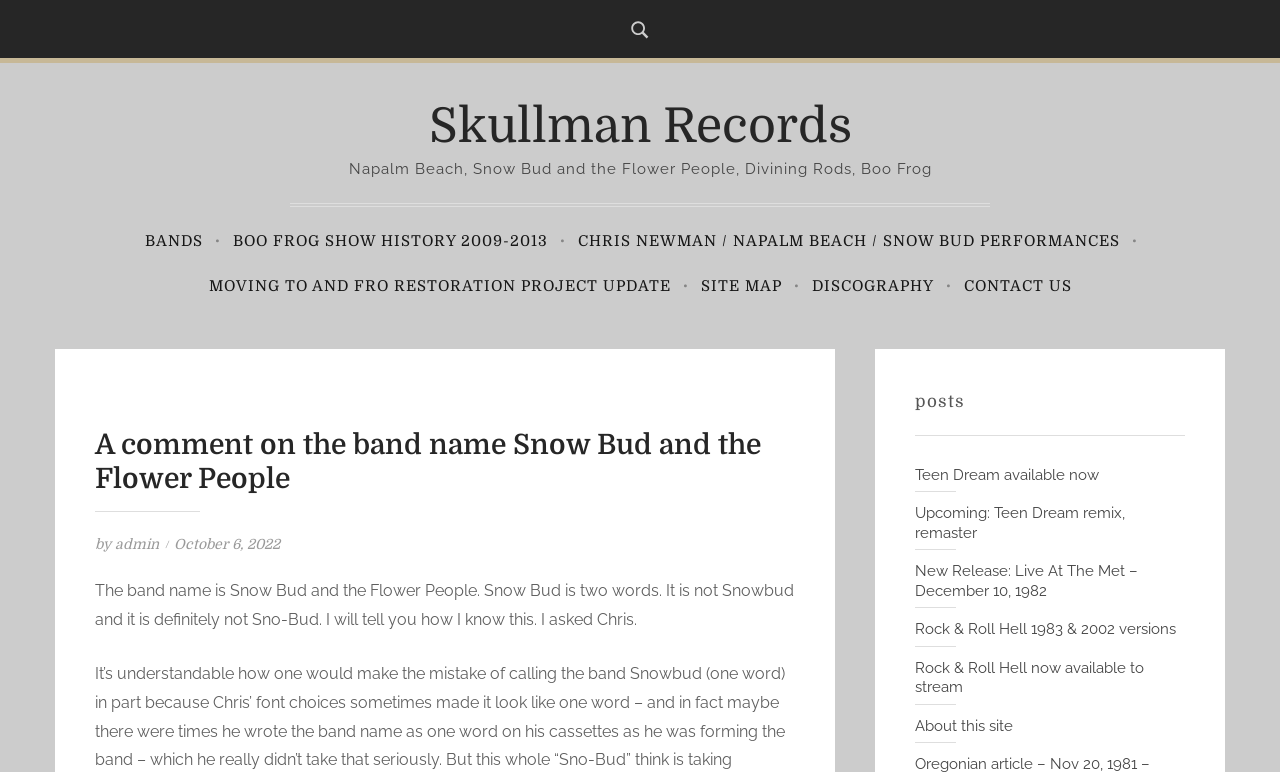Please determine the bounding box coordinates for the UI element described as: "parent_node: Name * name="author"".

None